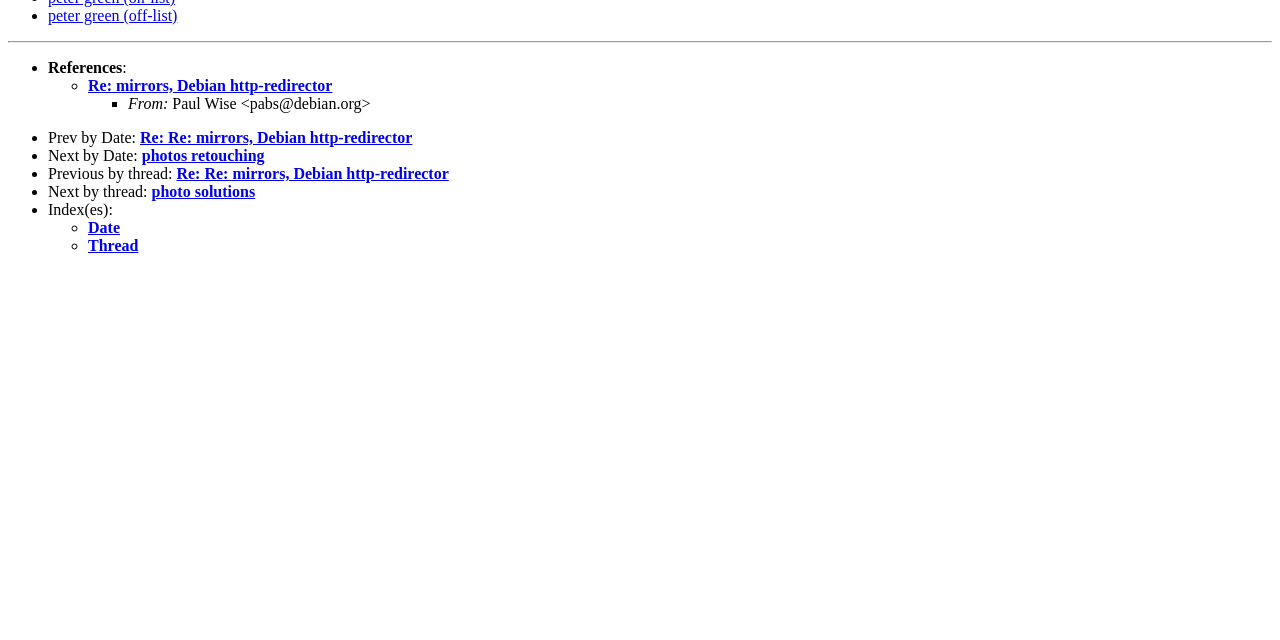Given the element description: "Thread", predict the bounding box coordinates of the UI element it refers to, using four float numbers between 0 and 1, i.e., [left, top, right, bottom].

[0.069, 0.37, 0.108, 0.397]